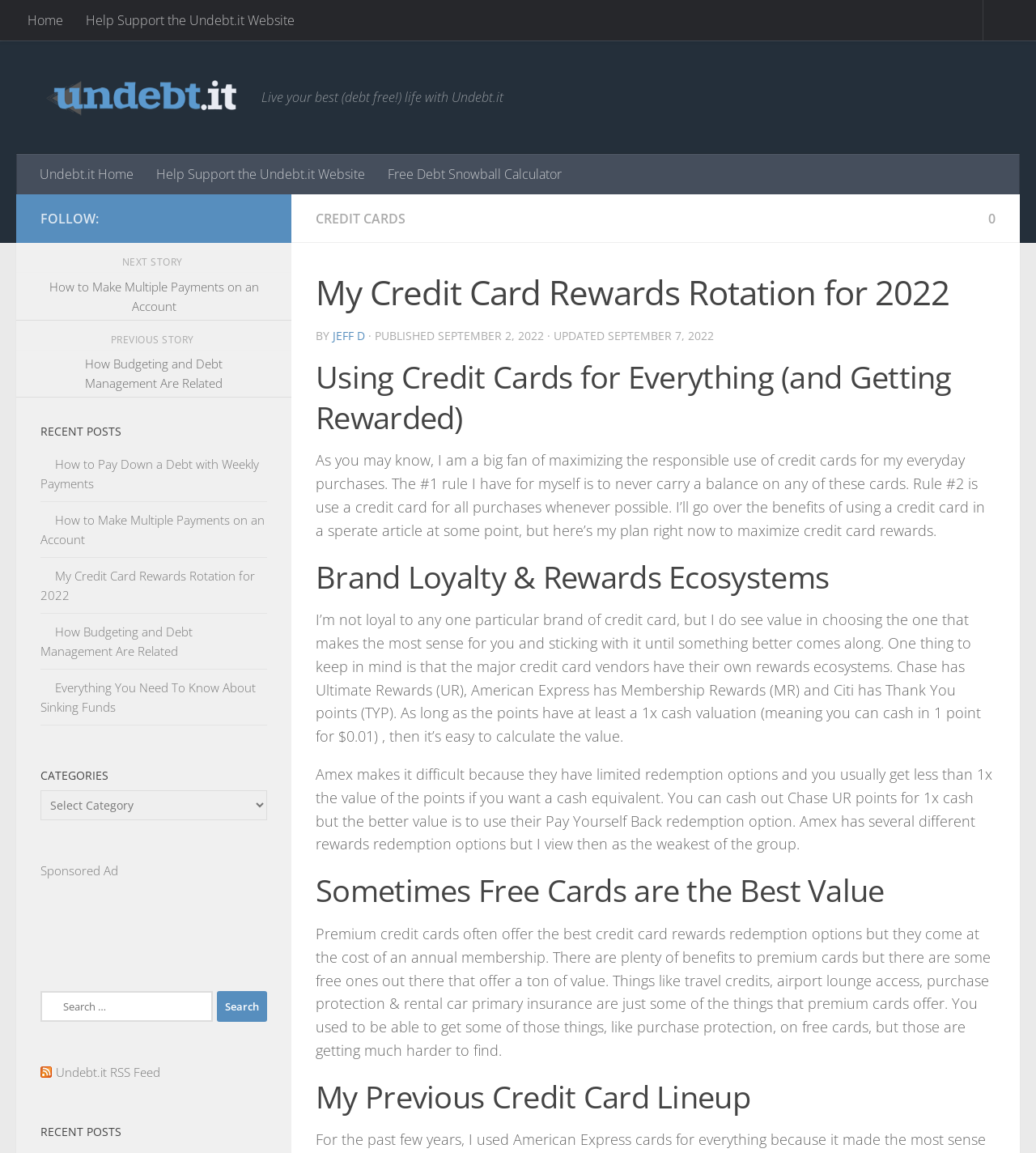Respond concisely with one word or phrase to the following query:
What is the name of the blog?

Undebt.it Blog